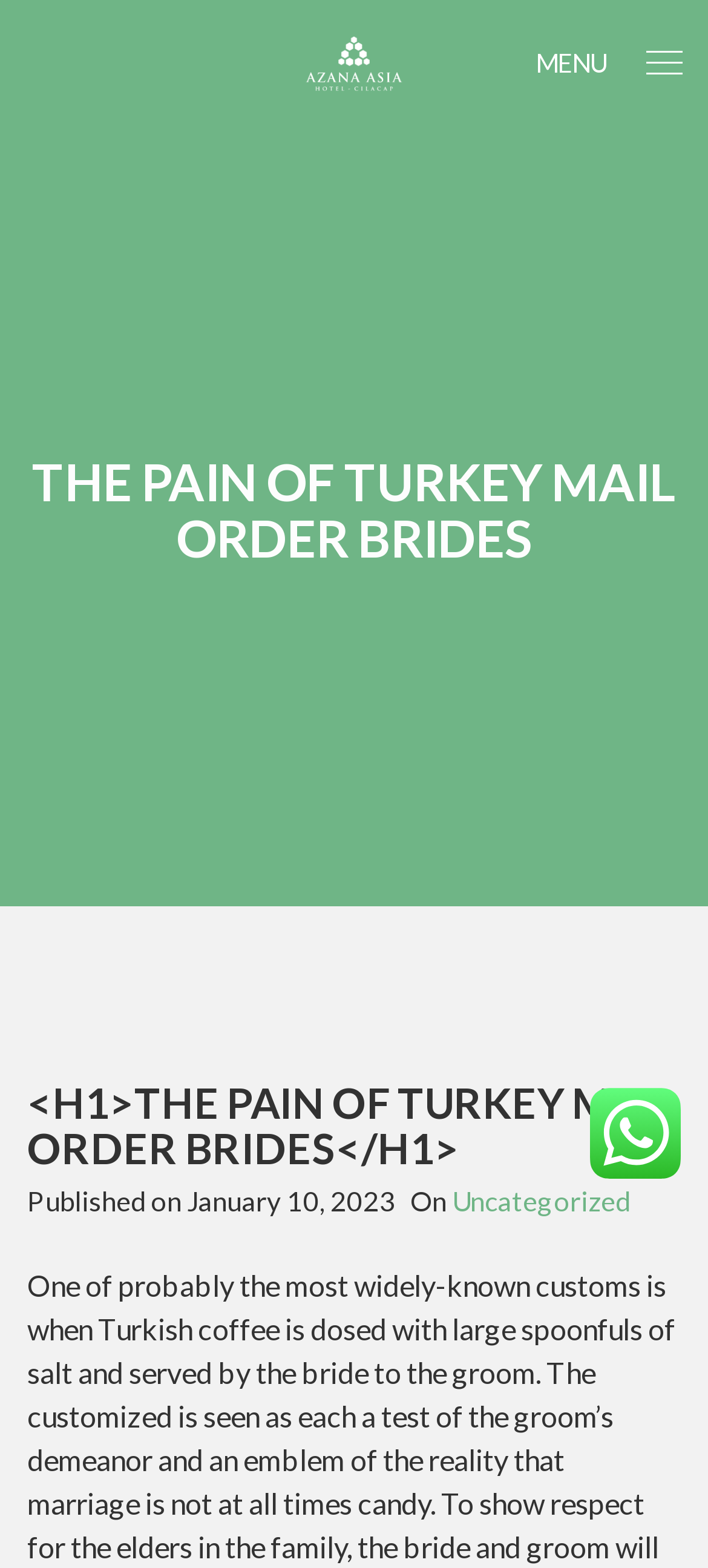Based on the element description: "alt="hotel-xenia"", identify the UI element and provide its bounding box coordinates. Use four float numbers between 0 and 1, [left, top, right, bottom].

[0.421, 0.019, 0.579, 0.063]